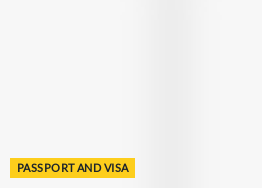Analyze the image and describe all key details you can observe.

The image features a rectangular yellow banner prominently displaying the text "PASSPORT AND VISA" in bold, black letters. This graphic element likely serves as a navigation or category label on a webpage dedicated to topics related to passports and visas. Its clear, contrasting colors draw attention, making it easy for viewers to identify the section related to travel documentation, which is relevant in discussions about international travel and regulations. The banner's design suggests an informative and organized approach to presenting related content on the site.